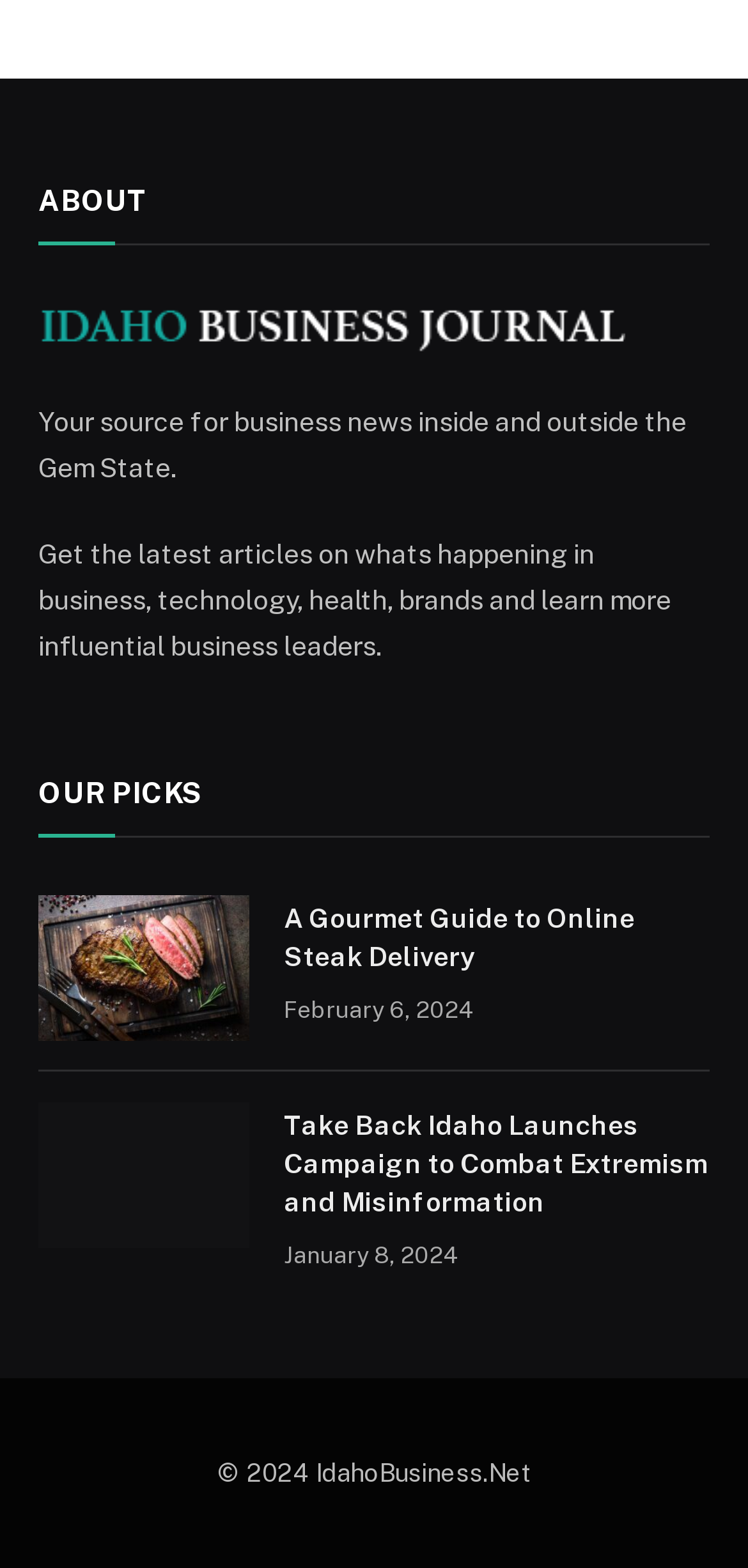Provide a brief response to the question using a single word or phrase: 
What is the date of the article 'A Gourmet Guide to Online Steak Delivery'?

February 6, 2024